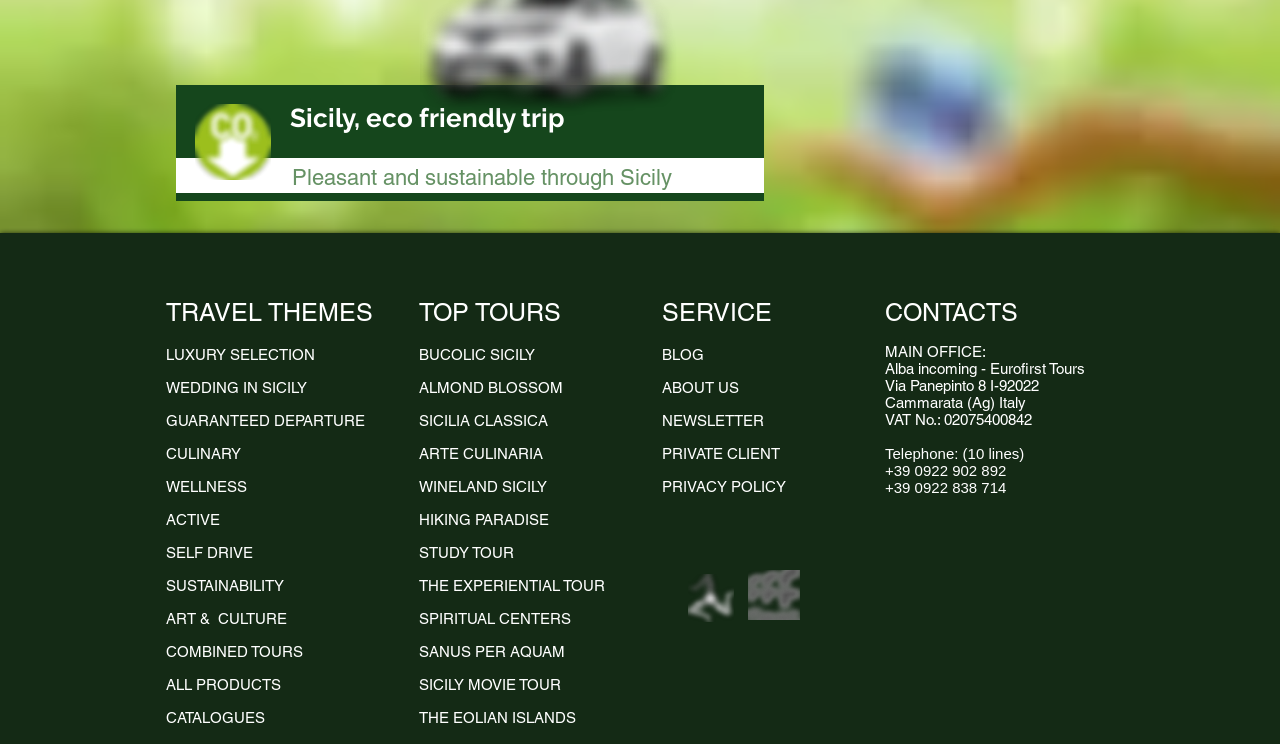What type of tours are offered on the website? Please answer the question using a single word or phrase based on the image.

Various